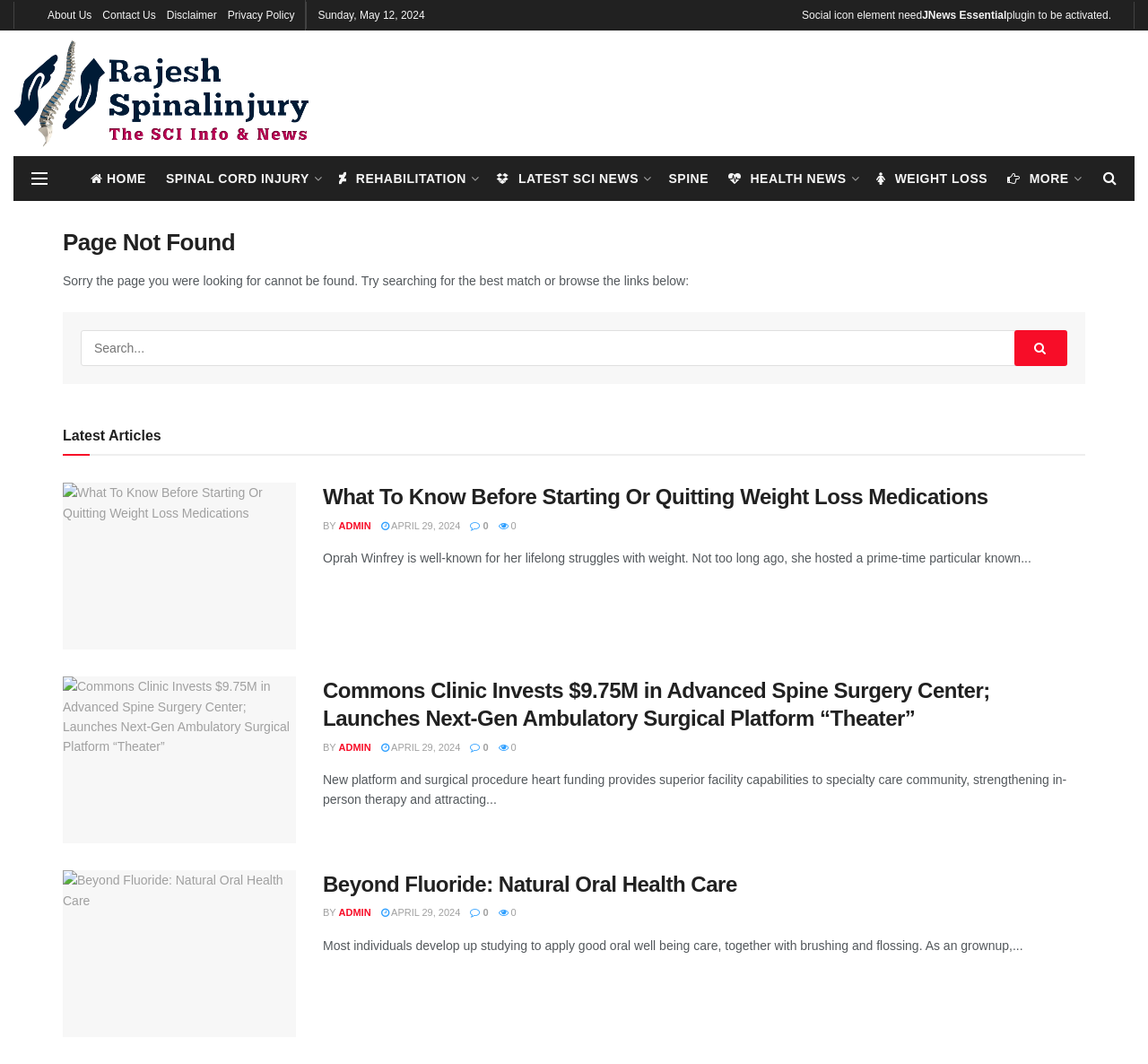Find the bounding box coordinates of the element I should click to carry out the following instruction: "Read the latest article 'What To Know Before Starting Or Quitting Weight Loss Medications'".

[0.055, 0.454, 0.258, 0.611]